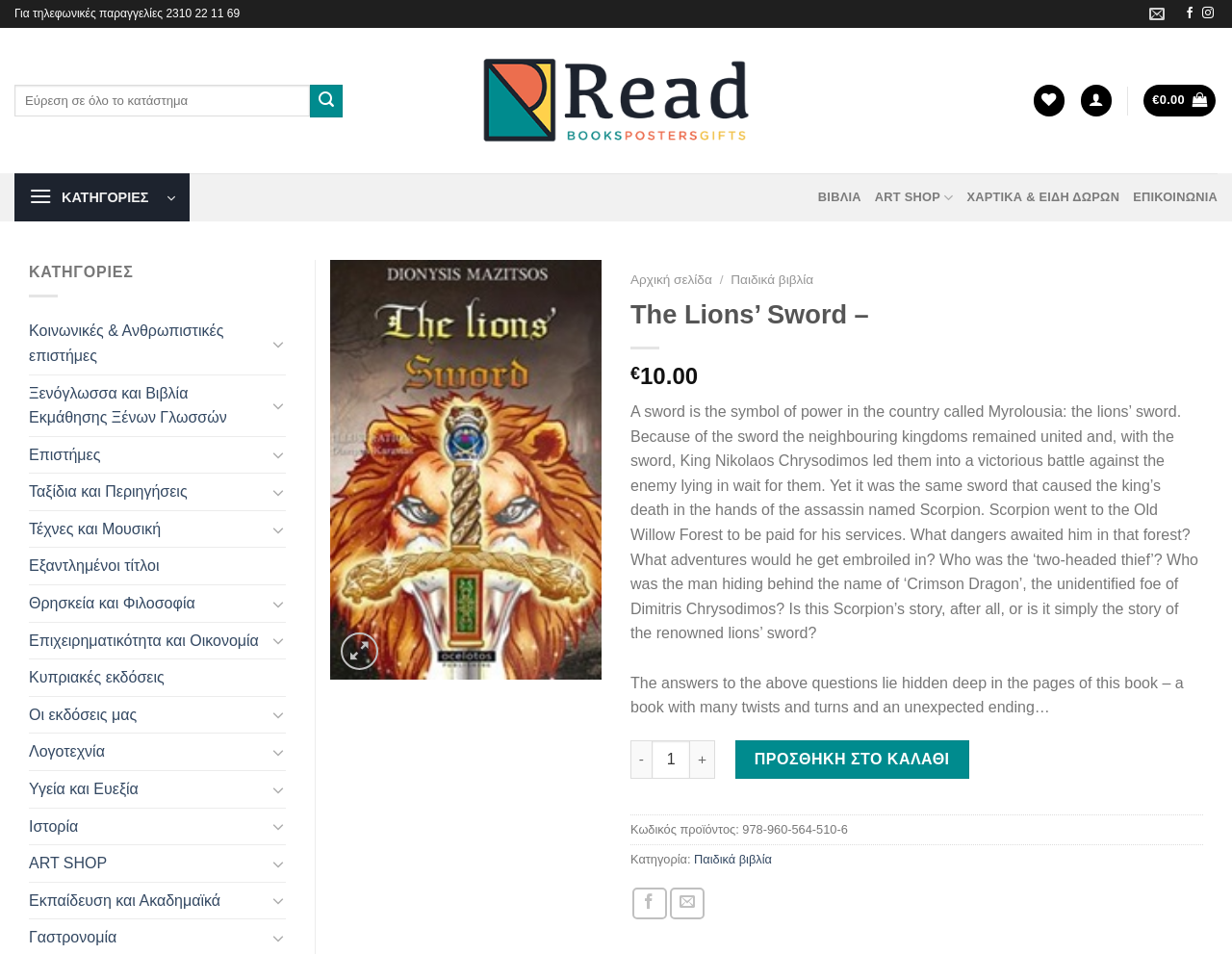From the element description Επιστήμες, predict the bounding box coordinates of the UI element. The coordinates must be specified in the format (top-left x, top-left y, bottom-right x, bottom-right y) and should be within the 0 to 1 range.

[0.023, 0.458, 0.216, 0.496]